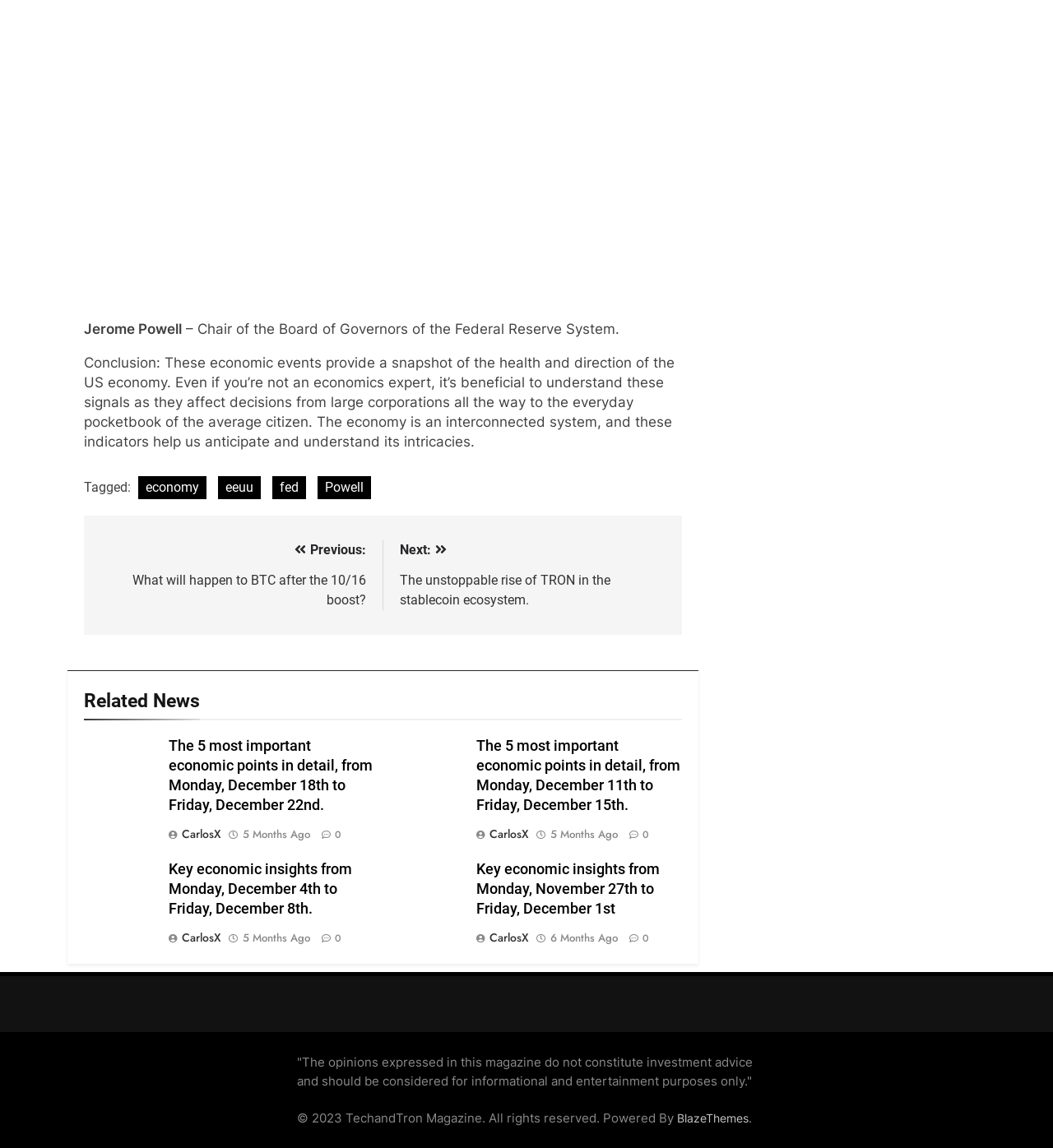Respond to the following question with a brief word or phrase:
What is the topic of the article?

Economy